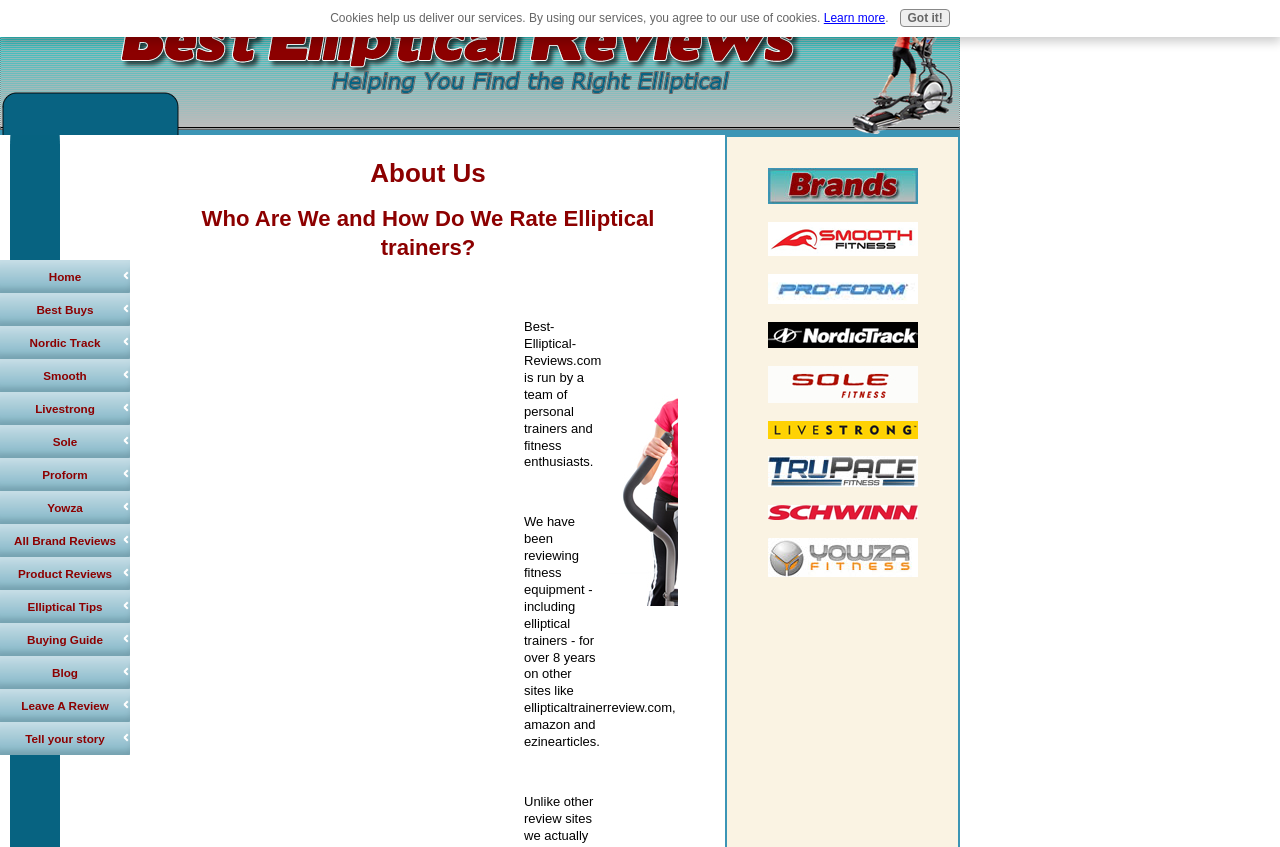Find the UI element described as: "title="Go to Schwinn Elliptical Reviews"" and predict its bounding box coordinates. Ensure the coordinates are four float numbers between 0 and 1, [left, top, right, bottom].

[0.6, 0.6, 0.717, 0.618]